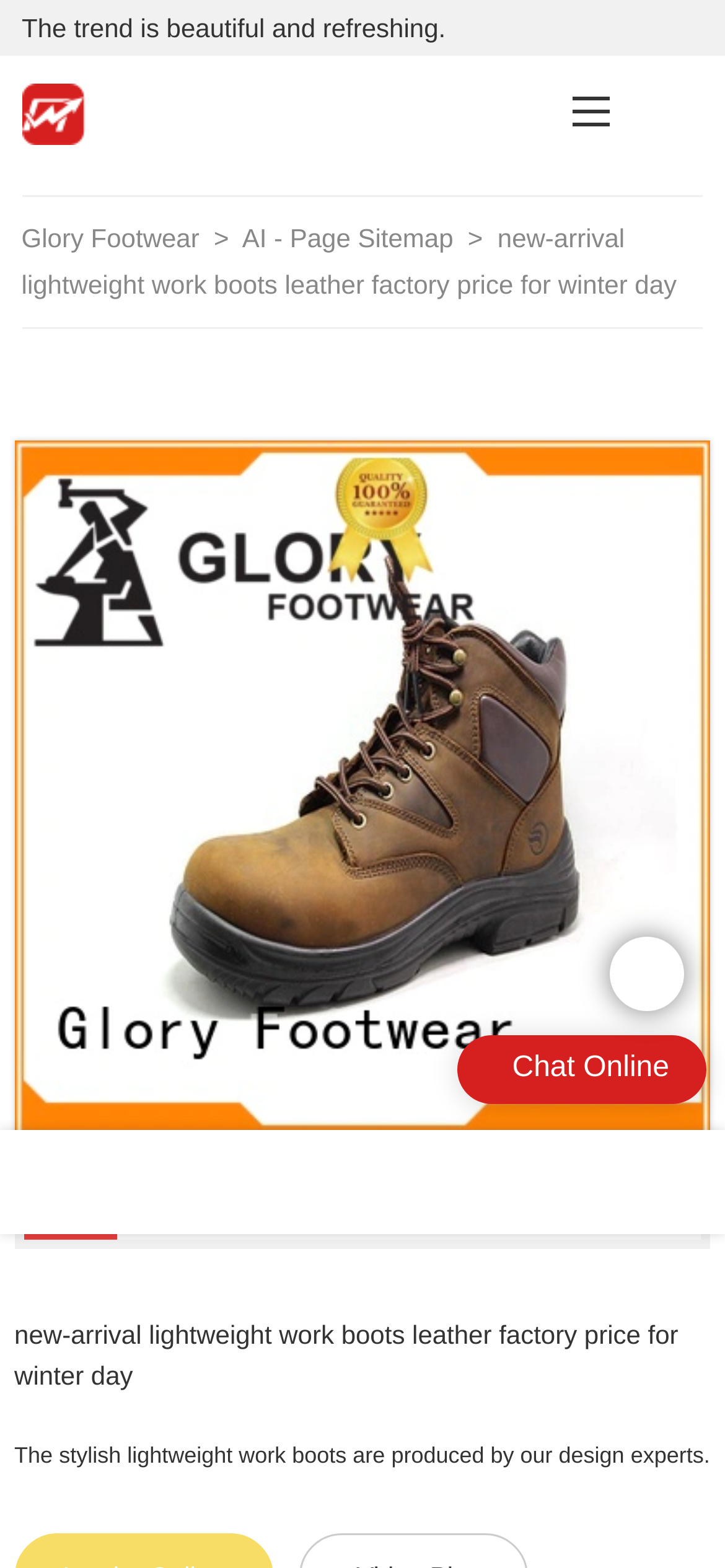Detail the features and information presented on the webpage.

The webpage is about lightweight work boots from Glory Footwear. At the top, there is a short phrase "The trend is beautiful and refreshing." followed by a link and a button. Below them, there is a navigation section with links to "Glory Footwear", "AI - Page Sitemap", and others, separated by arrow symbols.

The main content of the page is an image of the lightweight work boots, taking up most of the screen, with a heading "new-arrival lightweight work boots leather factory price for winter day" above it. Below the image, there is a paragraph of text describing the boots, stating that they are produced by design experts.

On the right side of the page, near the bottom, there is a "Chat Online" button. Above it, there are three links, arranged horizontally, that seem to be related to customer support or contact information.

There is also a smaller image of the boots at the bottom of the page, which appears to be a thumbnail or a secondary image.